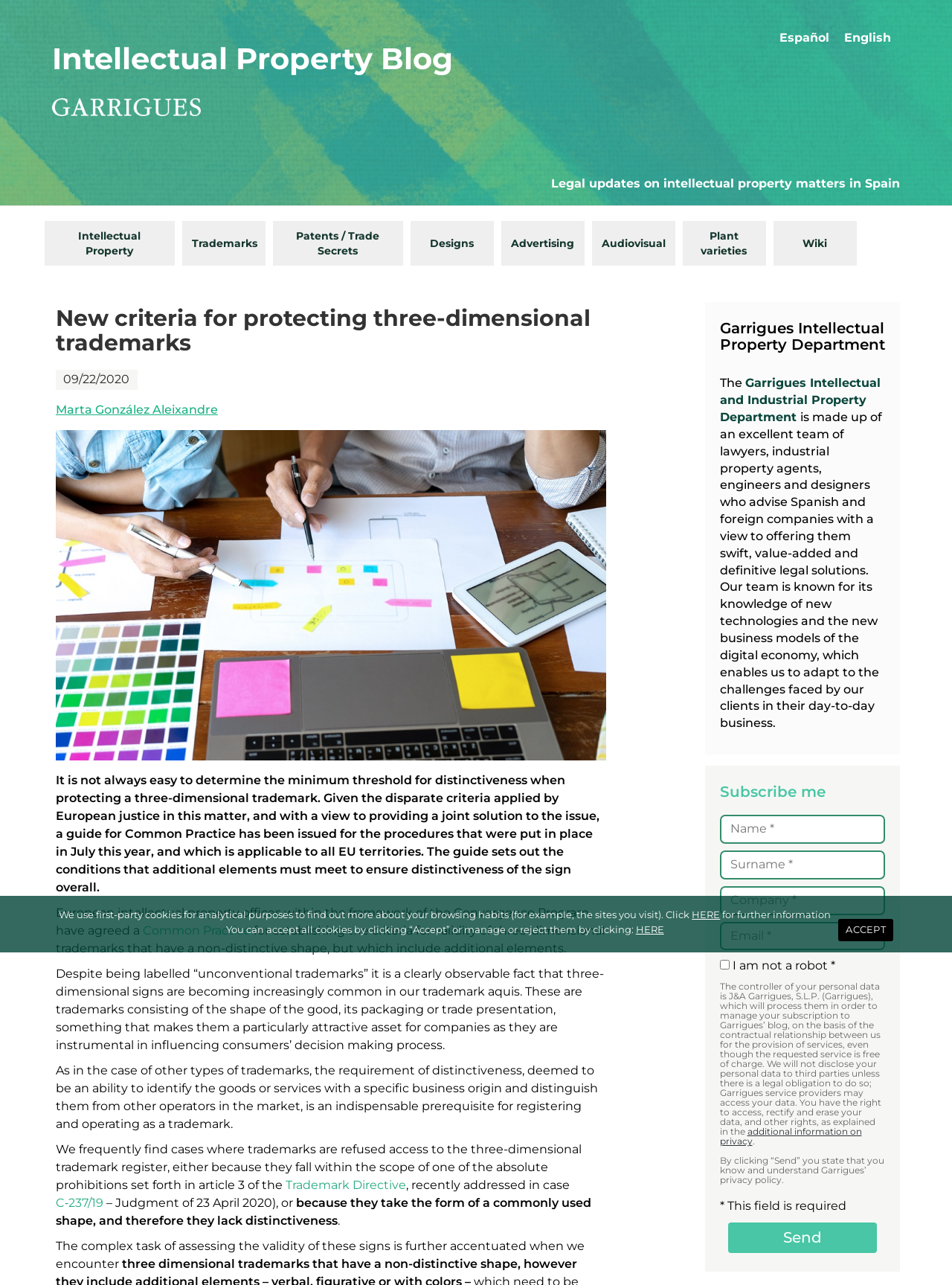Identify the bounding box of the HTML element described as: "parent_node: Intellectual Property Blog".

[0.055, 0.077, 0.717, 0.09]